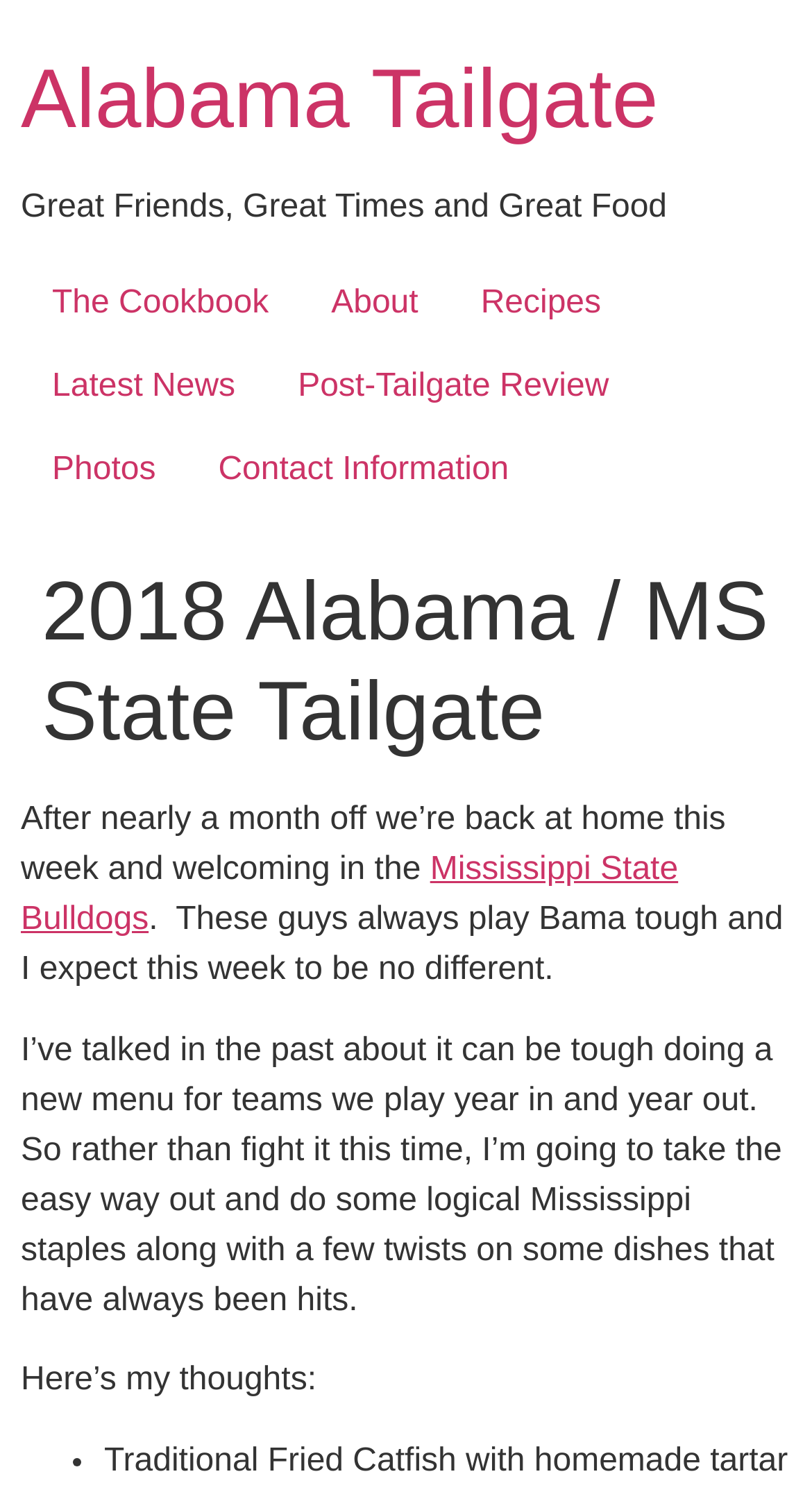From the screenshot, find the bounding box of the UI element matching this description: "Sports Team Apparel". Supply the bounding box coordinates in the form [left, top, right, bottom], each a float between 0 and 1.

None